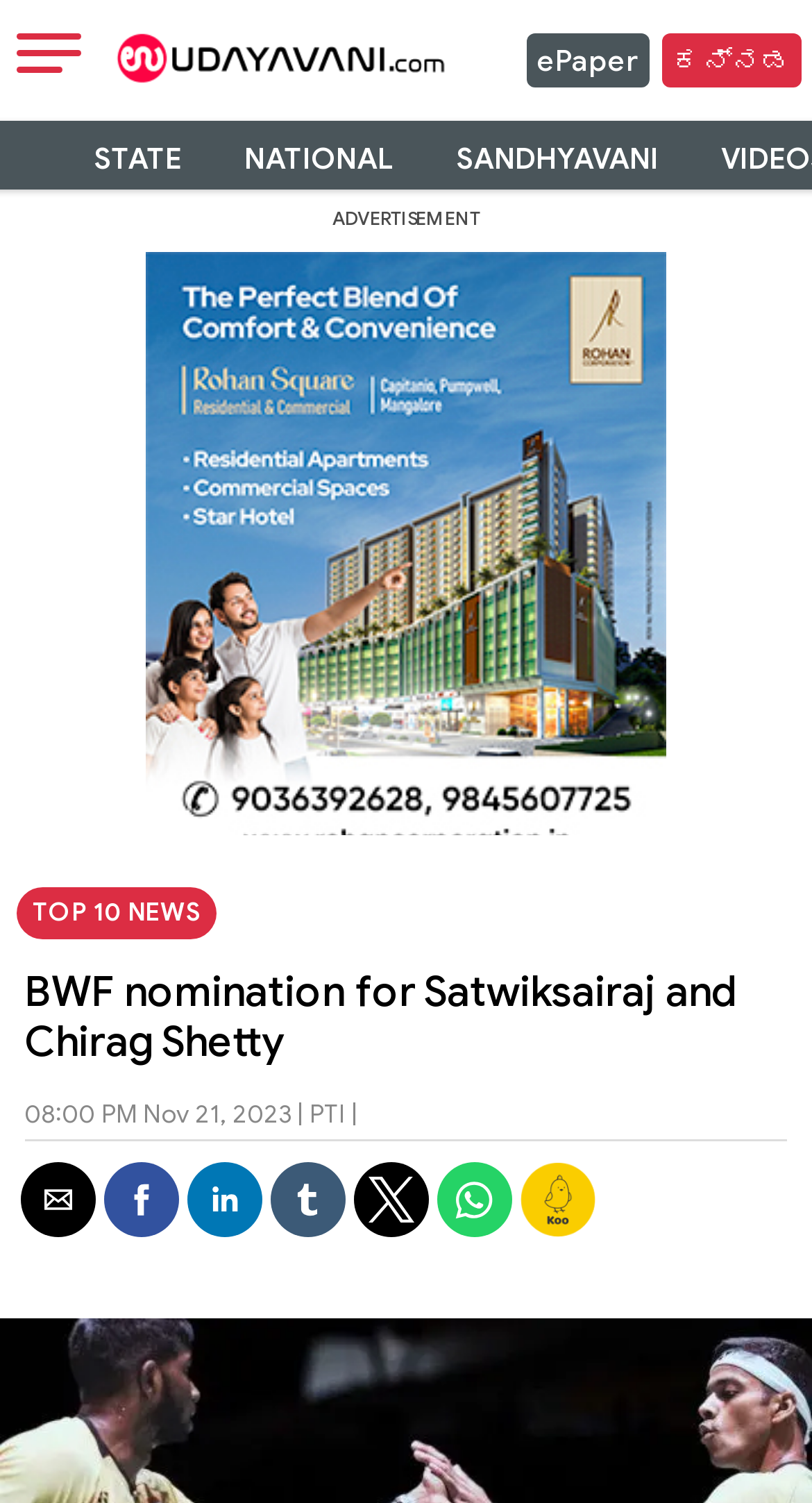What is the language of the webpage?
Can you provide a detailed and comprehensive answer to the question?

I inferred this from the link 'ಕನ್ನಡ' which is a Kannada script, indicating that the webpage is in Kannada language.